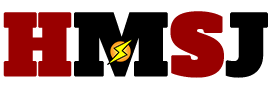Offer a detailed narrative of what is shown in the image.

The image displays a stylized logo featuring the letters "HMSJ" prominently. The letters are rendered in bold, eye-catching fonts, with "H" and "M" in a deep red color, and "S" and "J" in black. A distinctive graphic element—a lightning bolt encircled by a yellow background—adds a dynamic touch, situated between the "M" and "S." This logo is likely representative of a brand, organization, or initiative, engaging viewers with its striking color contrast and energetic design. The overall visual composition suggests themes of excitement and vigor, making it memorable and impactful.